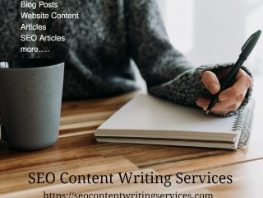Describe the image with as much detail as possible.

The image features a cozy workspace highlighting a close-up of a person’s hand holding a pen poised over a notebook, indicating a writing process. The setting includes a stylish gray cup, likely filled with a warm beverage, suggesting comfort and focus. The background is softly blurred, emphasizing the writing action. The text overlay promotes "SEO Content Writing Services," accompanied by a list of offerings such as blog posts, website content, articles, and SEO articles, inviting potential clients to enhance their online presence with professional content creation. The atmosphere conveys creativity, productivity, and professionalism, ideal for anyone seeking content writing services.